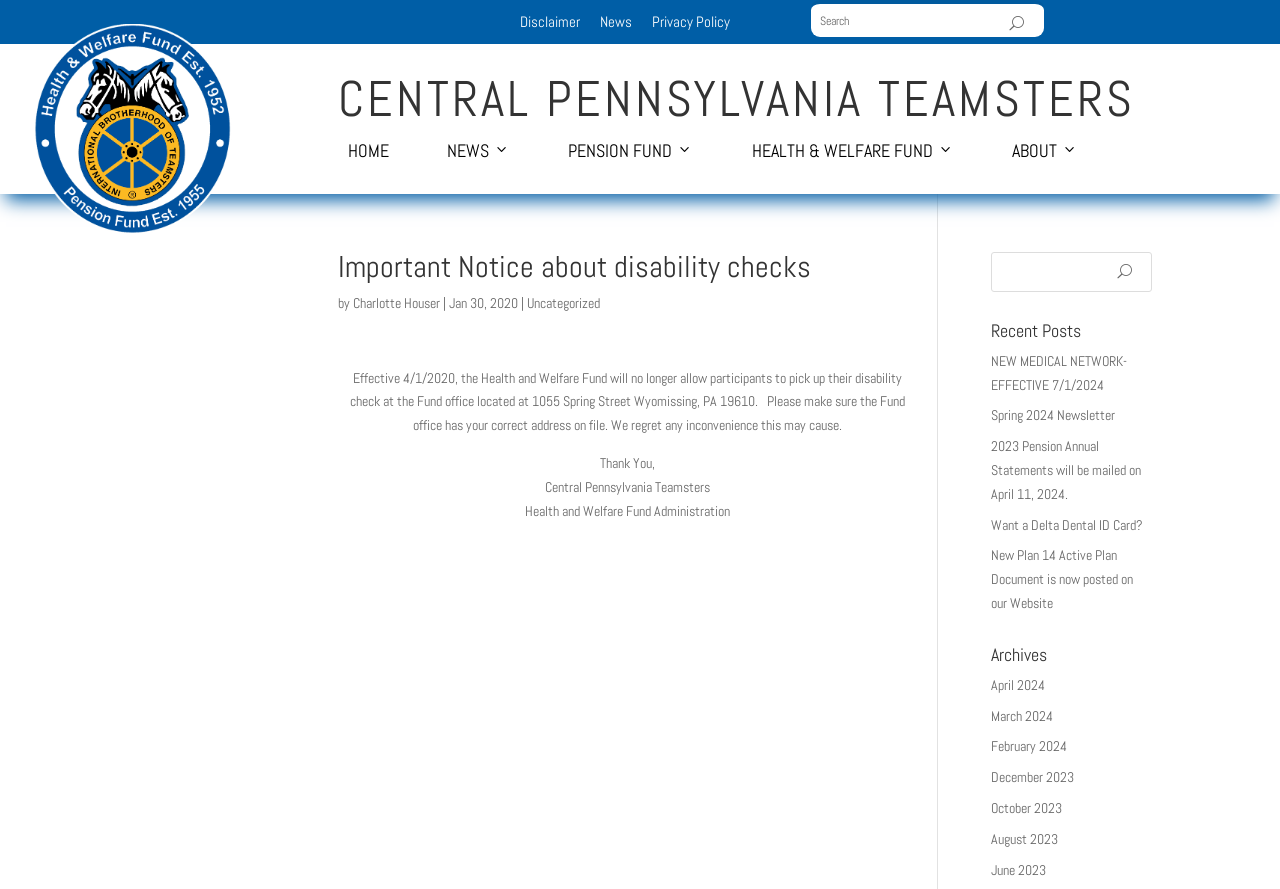Determine the bounding box coordinates of the clickable element to achieve the following action: 'Search again'. Provide the coordinates as four float values between 0 and 1, formatted as [left, top, right, bottom].

[0.774, 0.283, 0.9, 0.328]